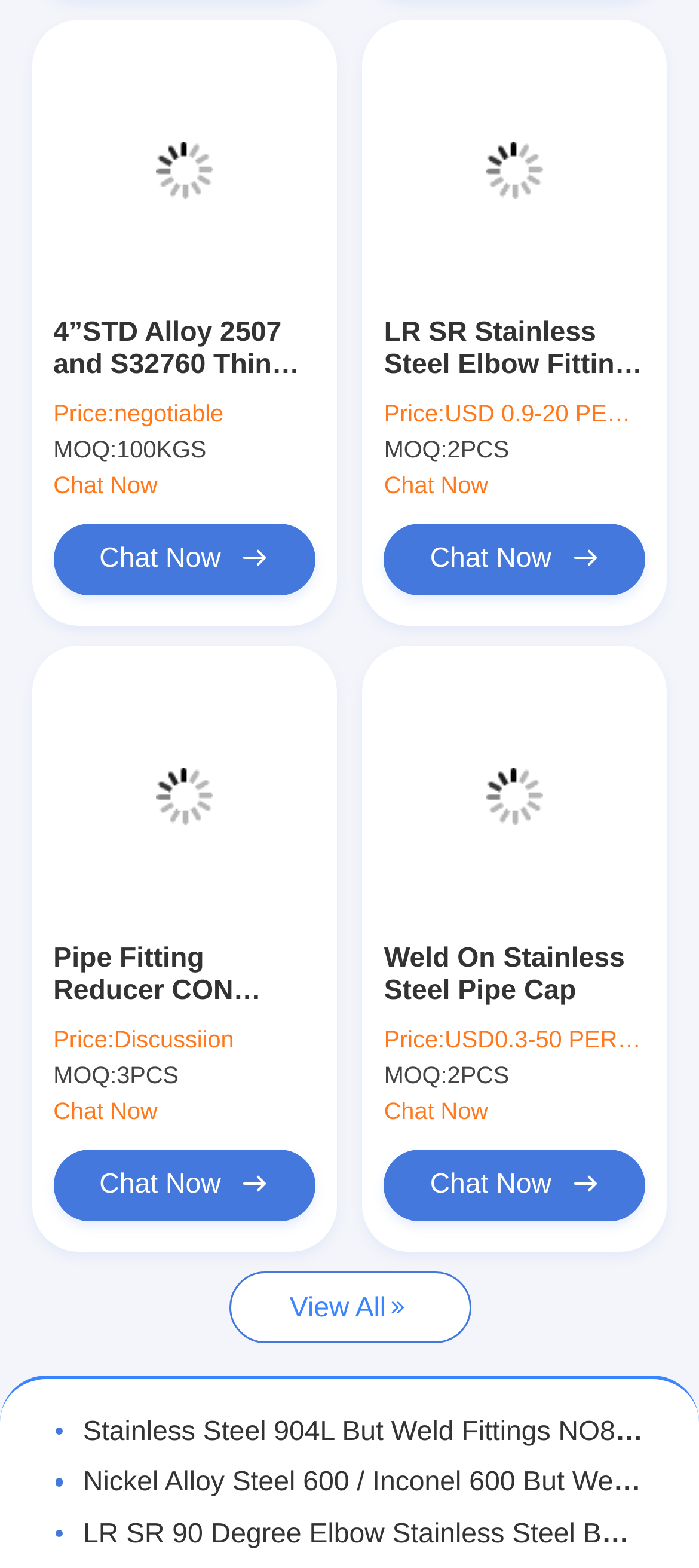Please specify the bounding box coordinates in the format (top-left x, top-left y, bottom-right x, bottom-right y), with all values as floating point numbers between 0 and 1. Identify the bounding box of the UI element described by: API Carbon Steel Pipe

[0.075, 0.835, 0.925, 0.885]